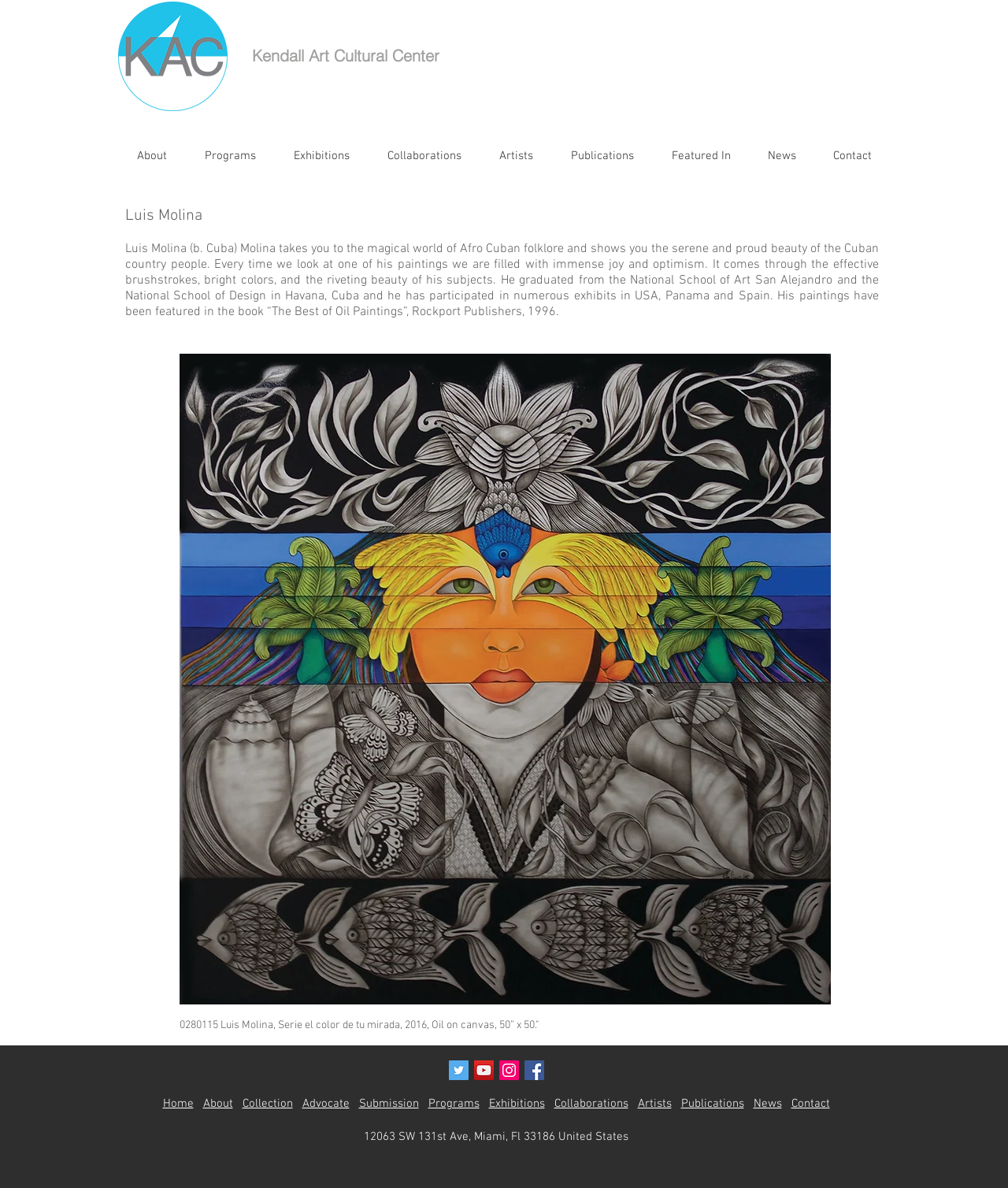What is the title of the artwork shown on this webpage?
Respond to the question with a single word or phrase according to the image.

Serie el color de tu mirada